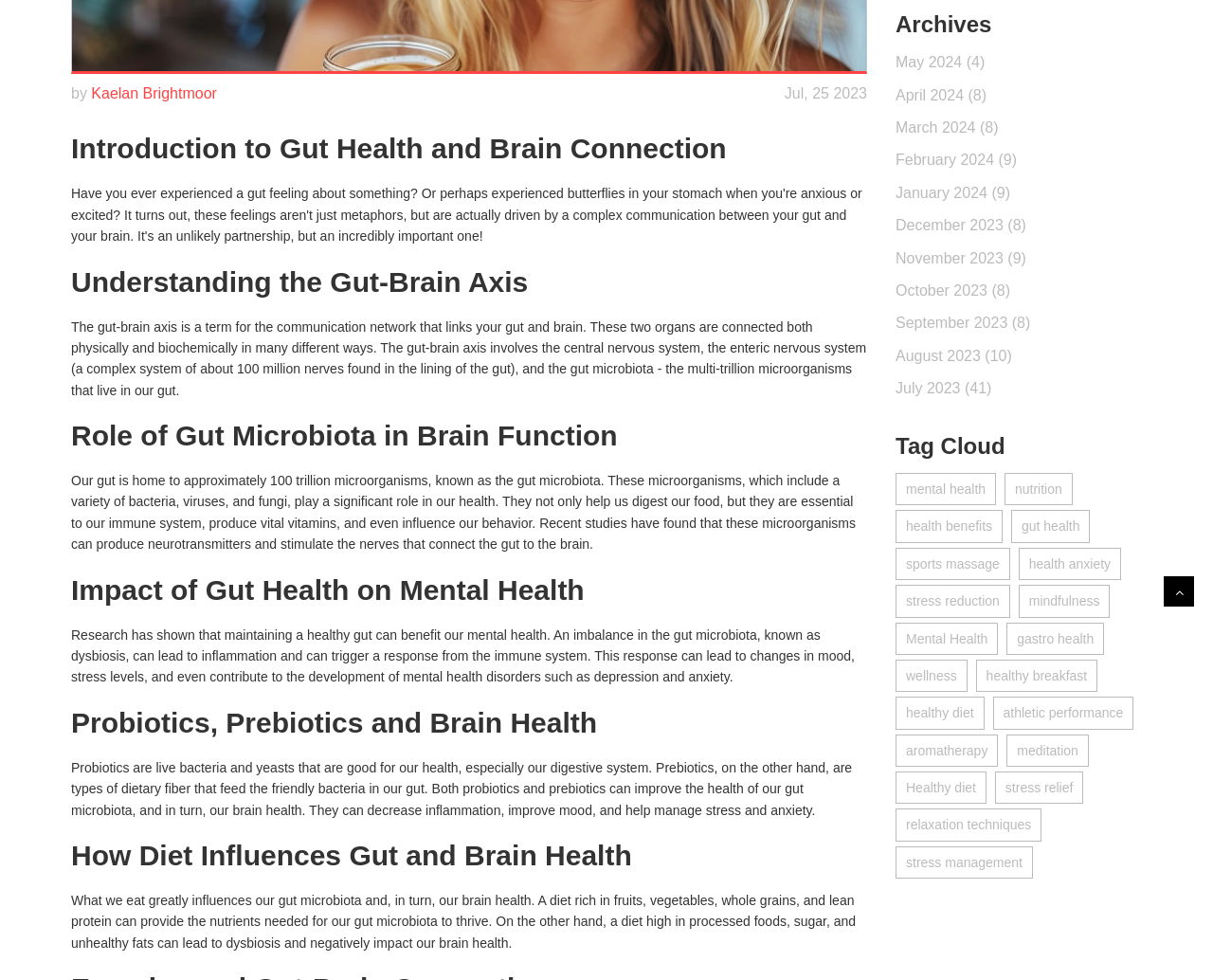Using the webpage screenshot and the element description January 2024 (9), determine the bounding box coordinates. Specify the coordinates in the format (top-left x, top-left y, bottom-right x, bottom-right y) with values ranging from 0 to 1.

[0.738, 0.188, 0.833, 0.205]